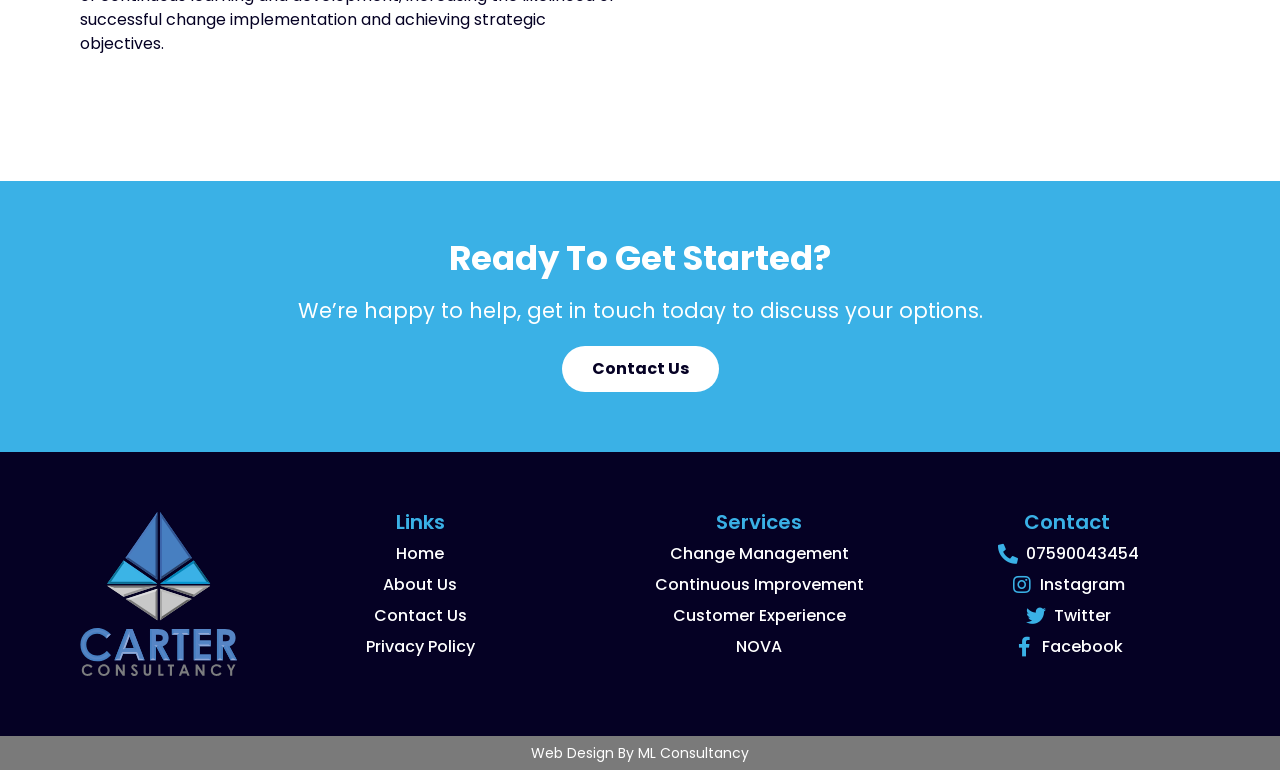Please look at the image and answer the question with a detailed explanation: How many links are provided under 'Links' section?

In the 'Links' section, I can see links to 'Home', 'About Us', and 'Contact Us', which are all part of the website's navigation. Therefore, there are three links provided under the 'Links' section.